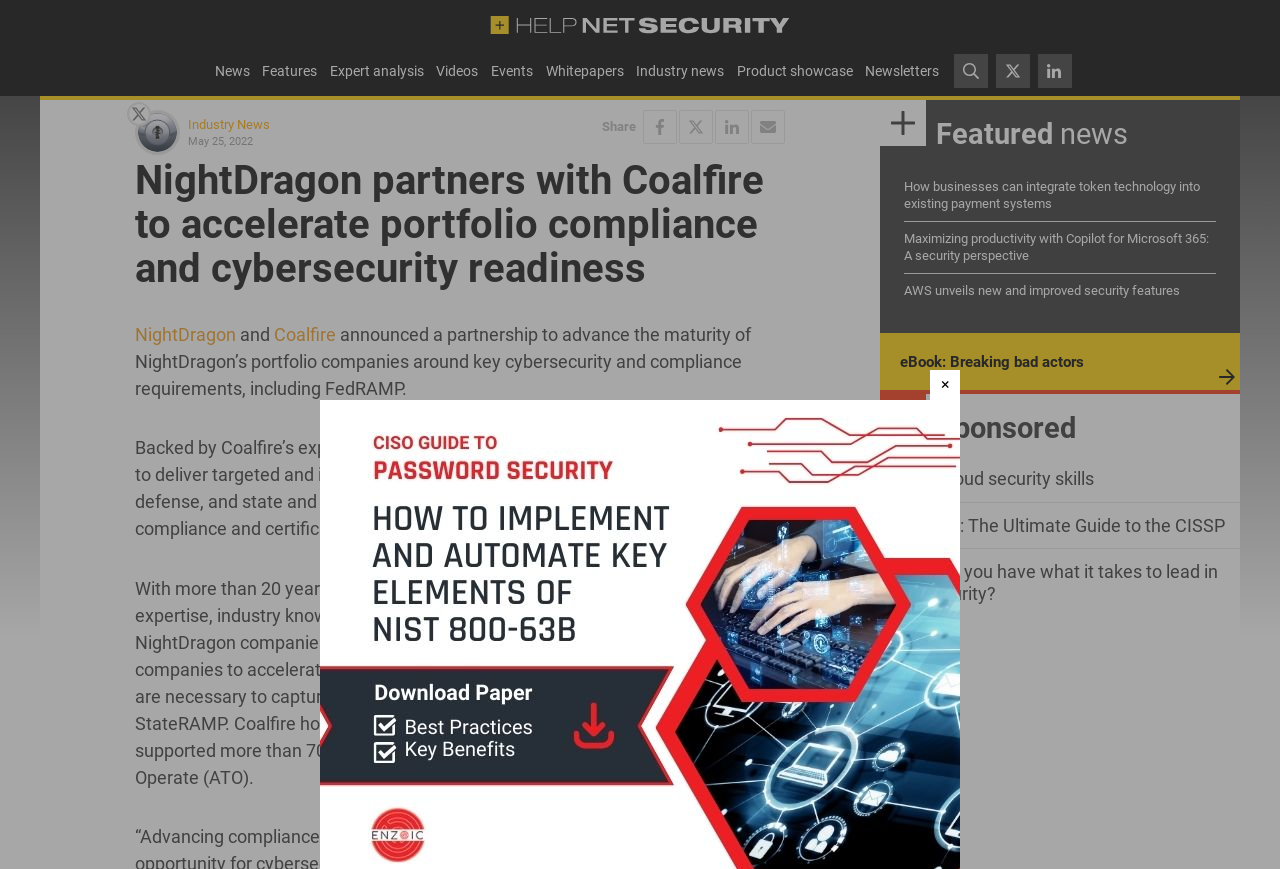Please identify the bounding box coordinates of the clickable region that I should interact with to perform the following instruction: "Download the eBook 'Cloud security skills'". The coordinates should be expressed as four float numbers between 0 and 1, i.e., [left, top, right, bottom].

[0.688, 0.539, 0.855, 0.563]